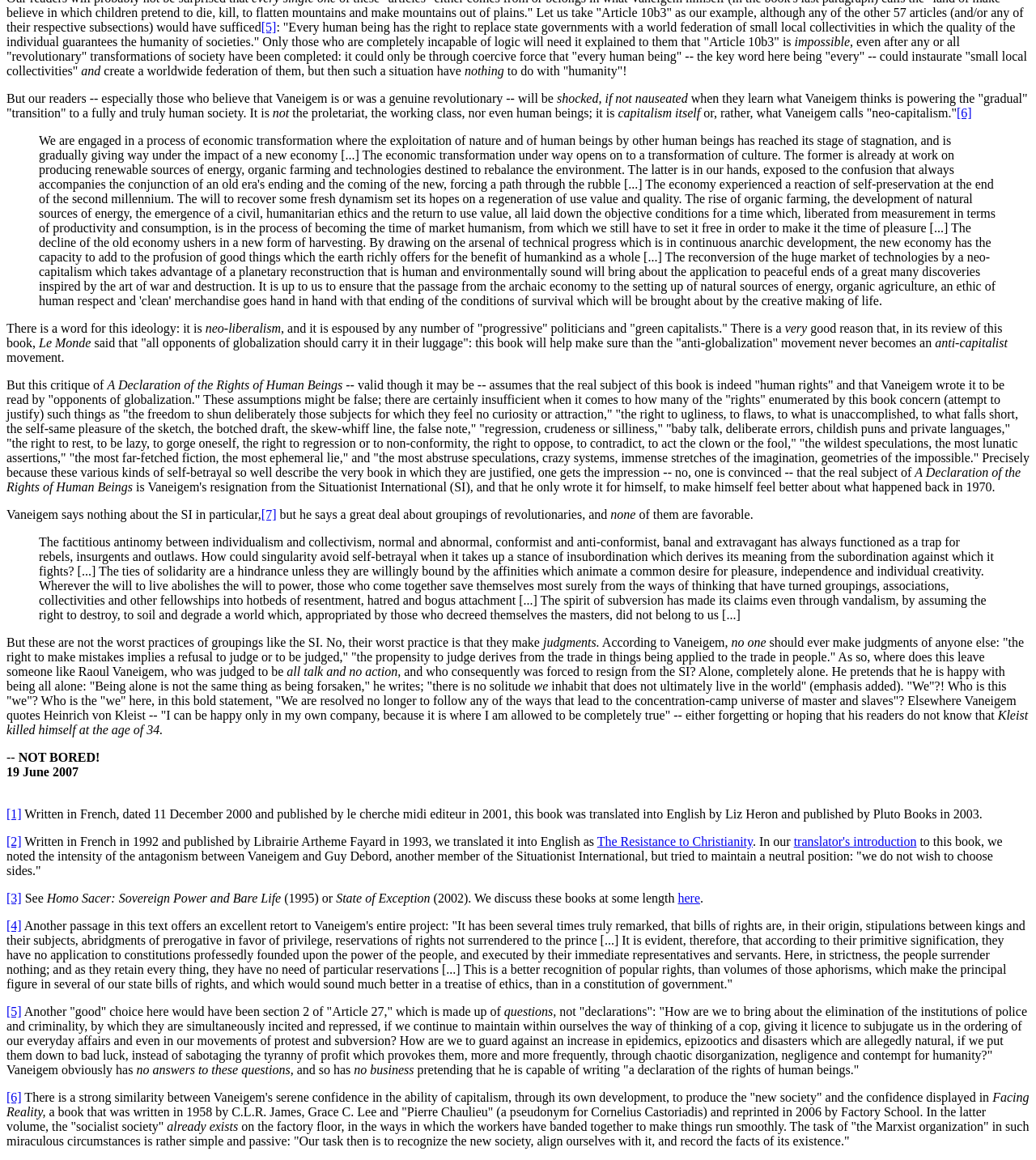Using the element description provided, determine the bounding box coordinates in the format (top-left x, top-left y, bottom-right x, bottom-right y). Ensure that all values are floating point numbers between 0 and 1. Element description: translator's introduction

[0.766, 0.719, 0.885, 0.731]